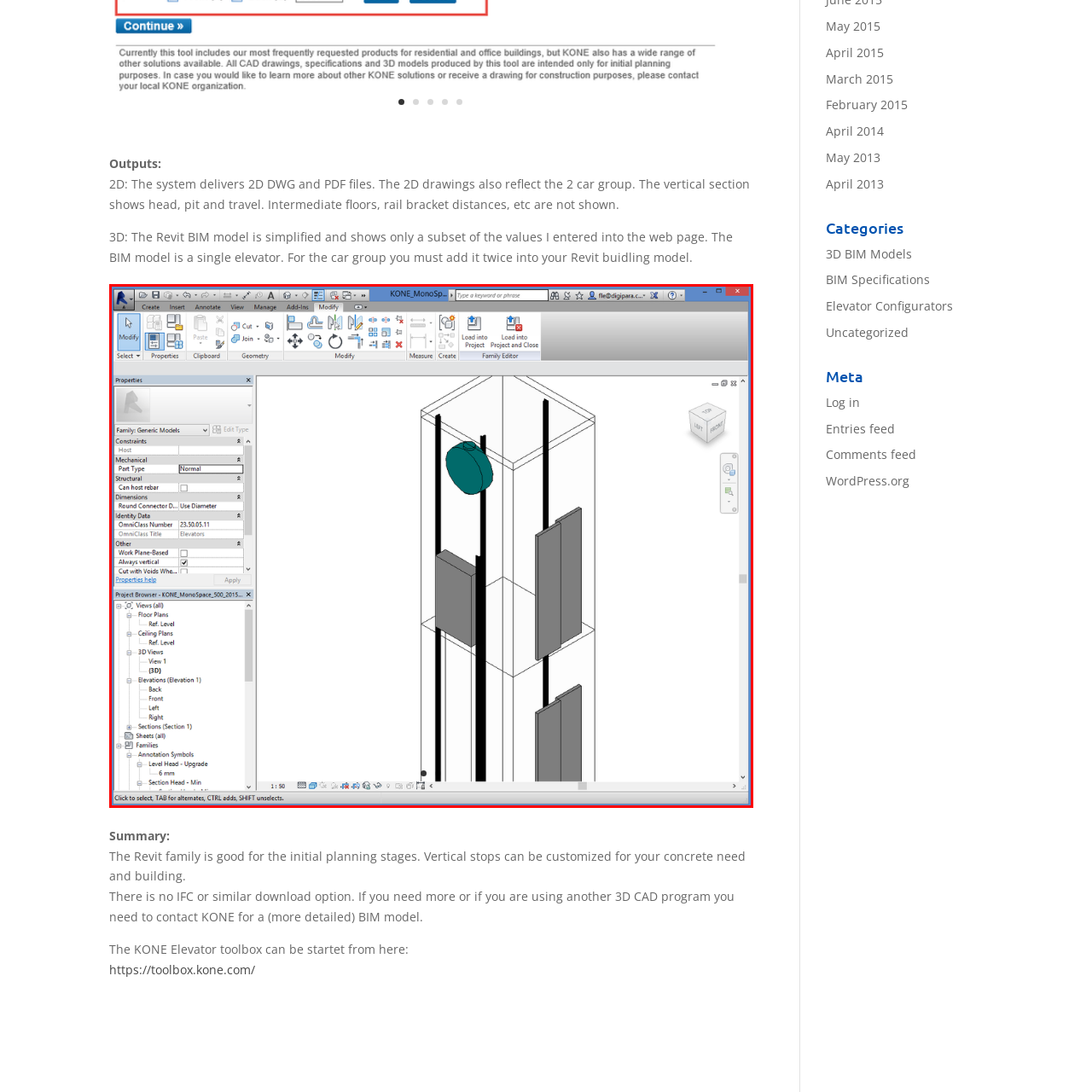Focus on the image marked by the red bounding box and offer an in-depth answer to the subsequent question based on the visual content: What is the primary focus of the design process?

The caption emphasizes that accurate modeling and visualization are crucial, particularly during the initial planning stages, to ensure that the design adheres to necessary specifications and can be integrated effectively into larger building models.